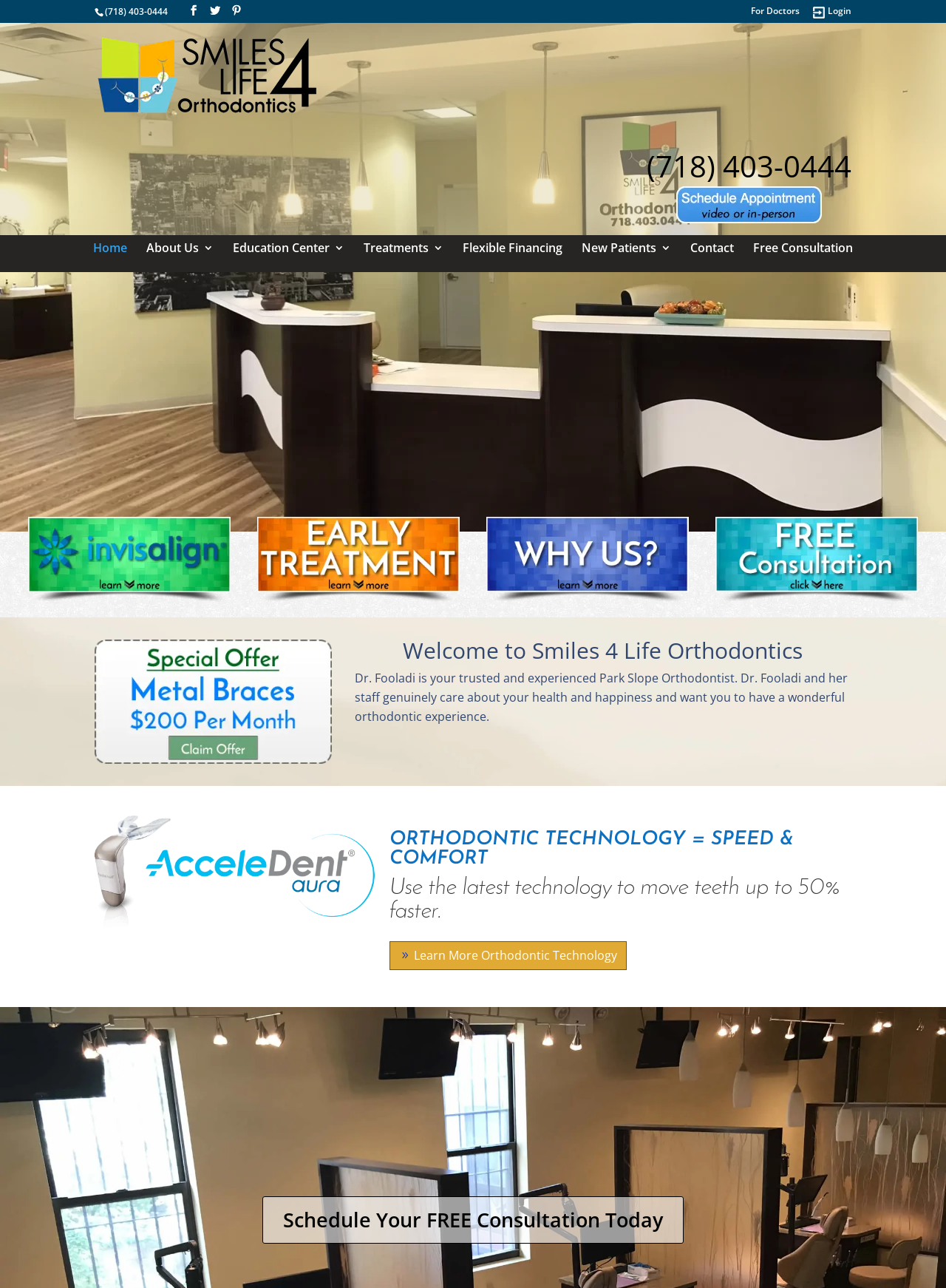Provide the bounding box coordinates for the UI element that is described as: "New Patients".

[0.615, 0.106, 0.709, 0.114]